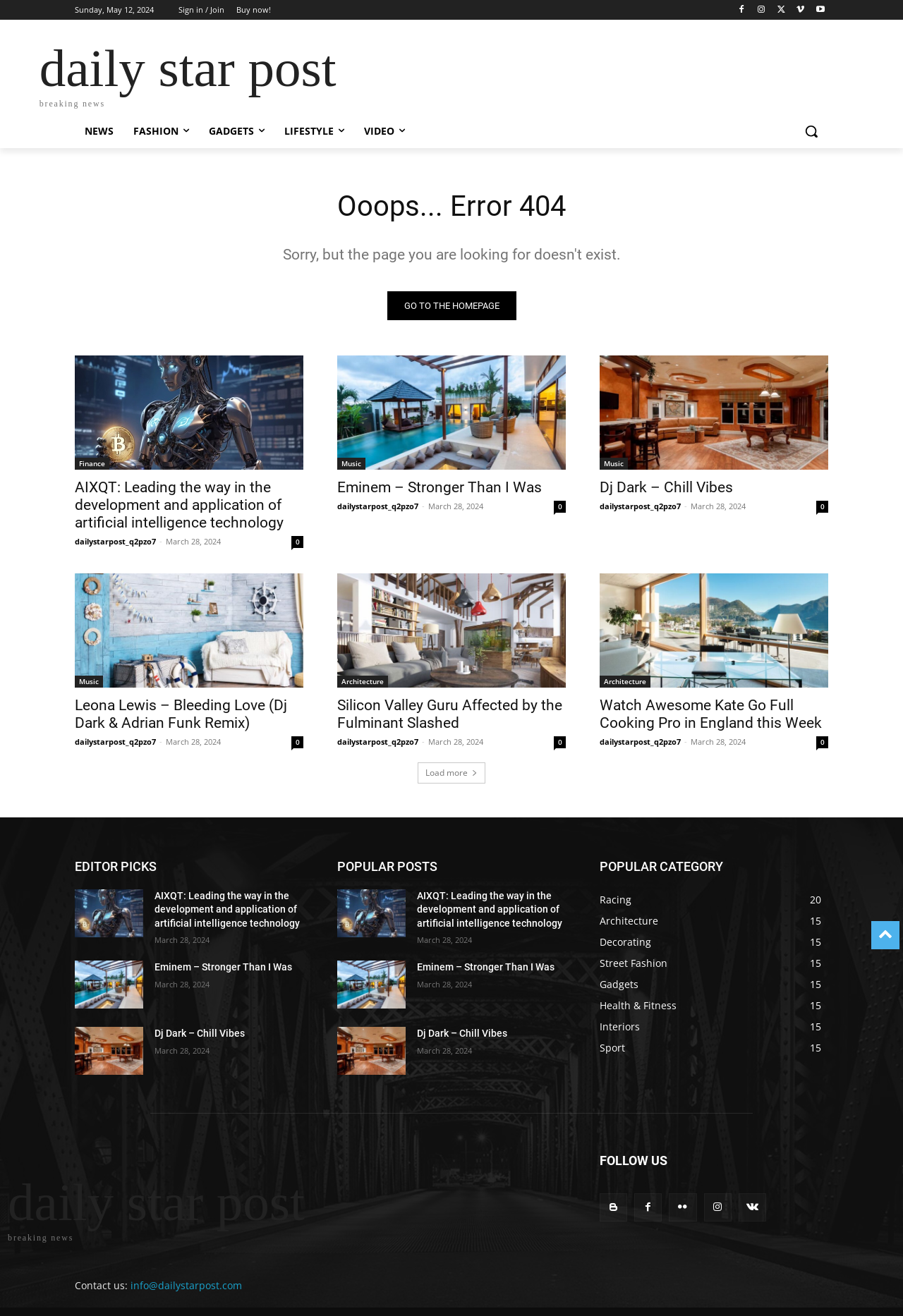Refer to the image and provide a thorough answer to this question:
What is the purpose of the 'Search' button?

I inferred the purpose of the 'Search' button by its label and its position on the page, which suggests that it is meant to allow users to search the website.